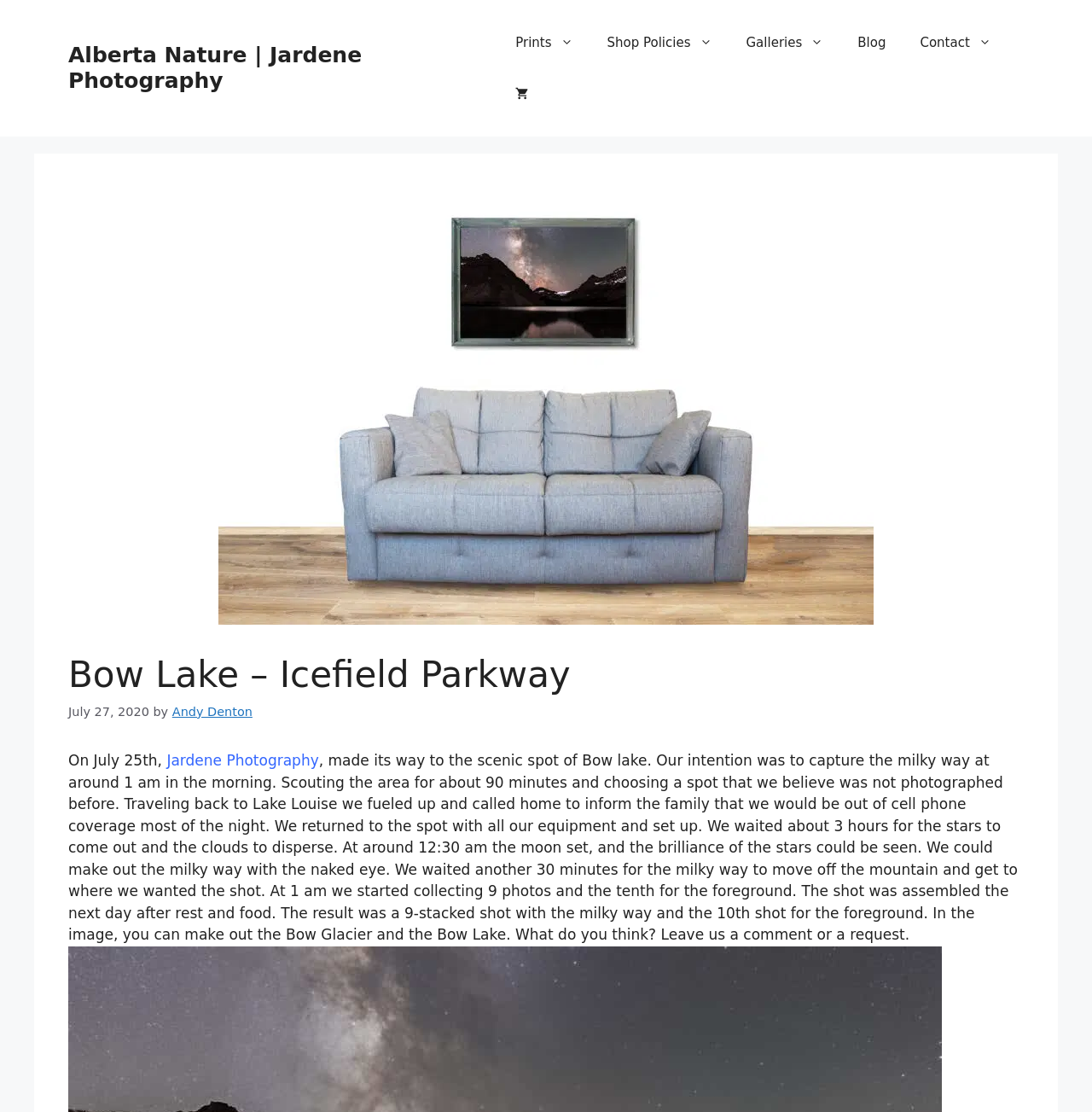Find the bounding box coordinates for the UI element whose description is: "Andy Denton". The coordinates should be four float numbers between 0 and 1, in the format [left, top, right, bottom].

[0.158, 0.634, 0.231, 0.646]